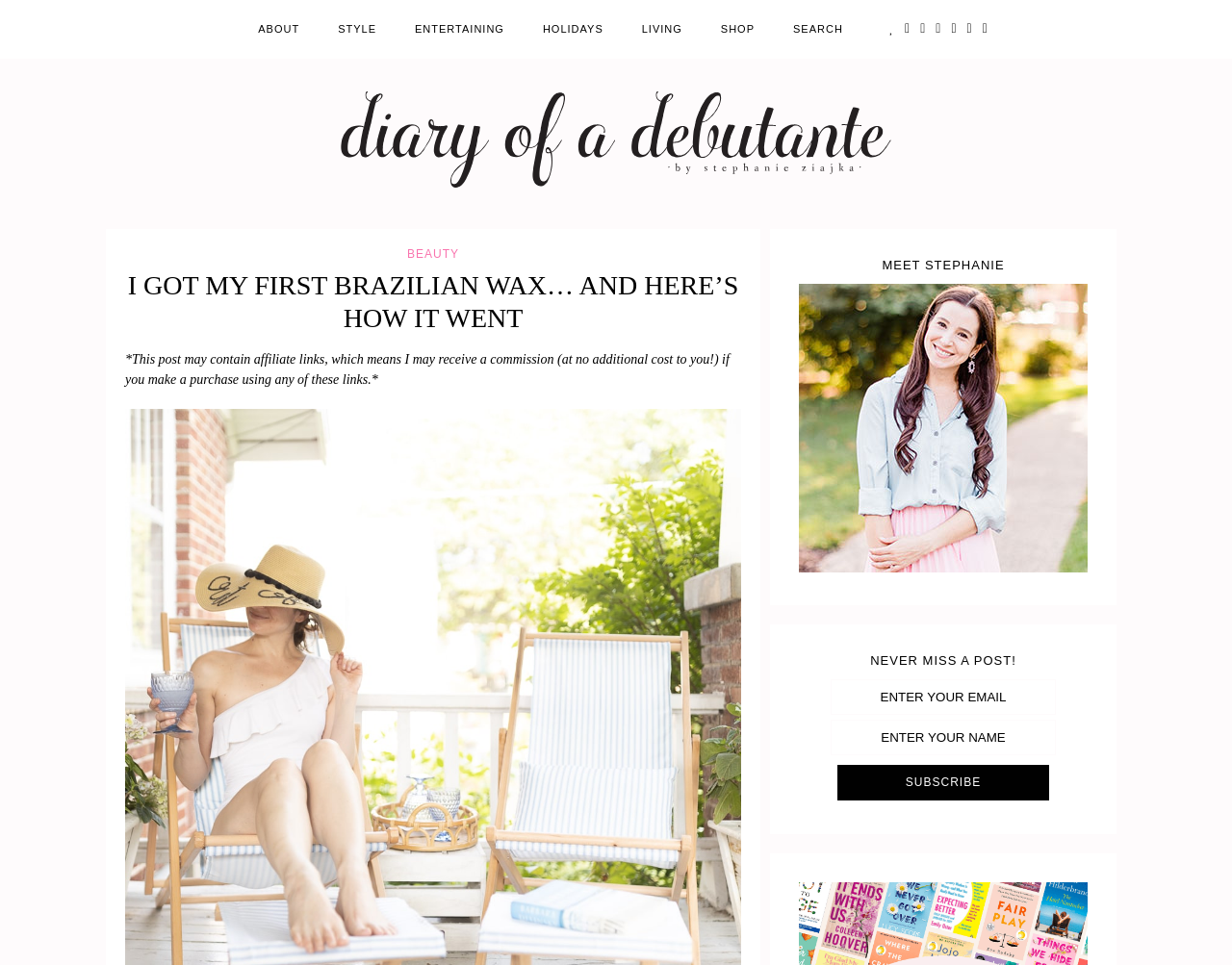What is the blogger's name?
Answer the question with a single word or phrase, referring to the image.

Stephanie Ziajka